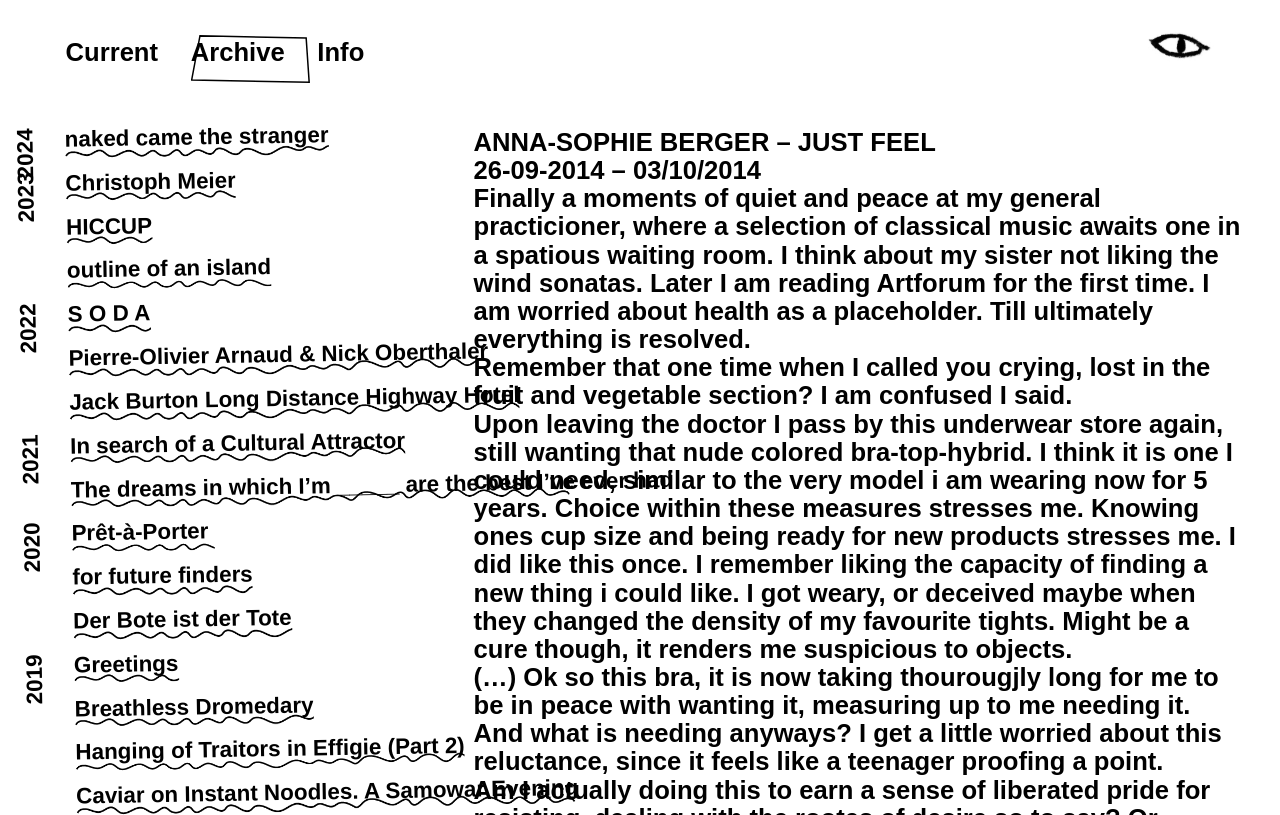Determine the coordinates of the bounding box that should be clicked to complete the instruction: "Go to Archive". The coordinates should be represented by four float numbers between 0 and 1: [left, top, right, bottom].

[0.149, 0.031, 0.242, 0.113]